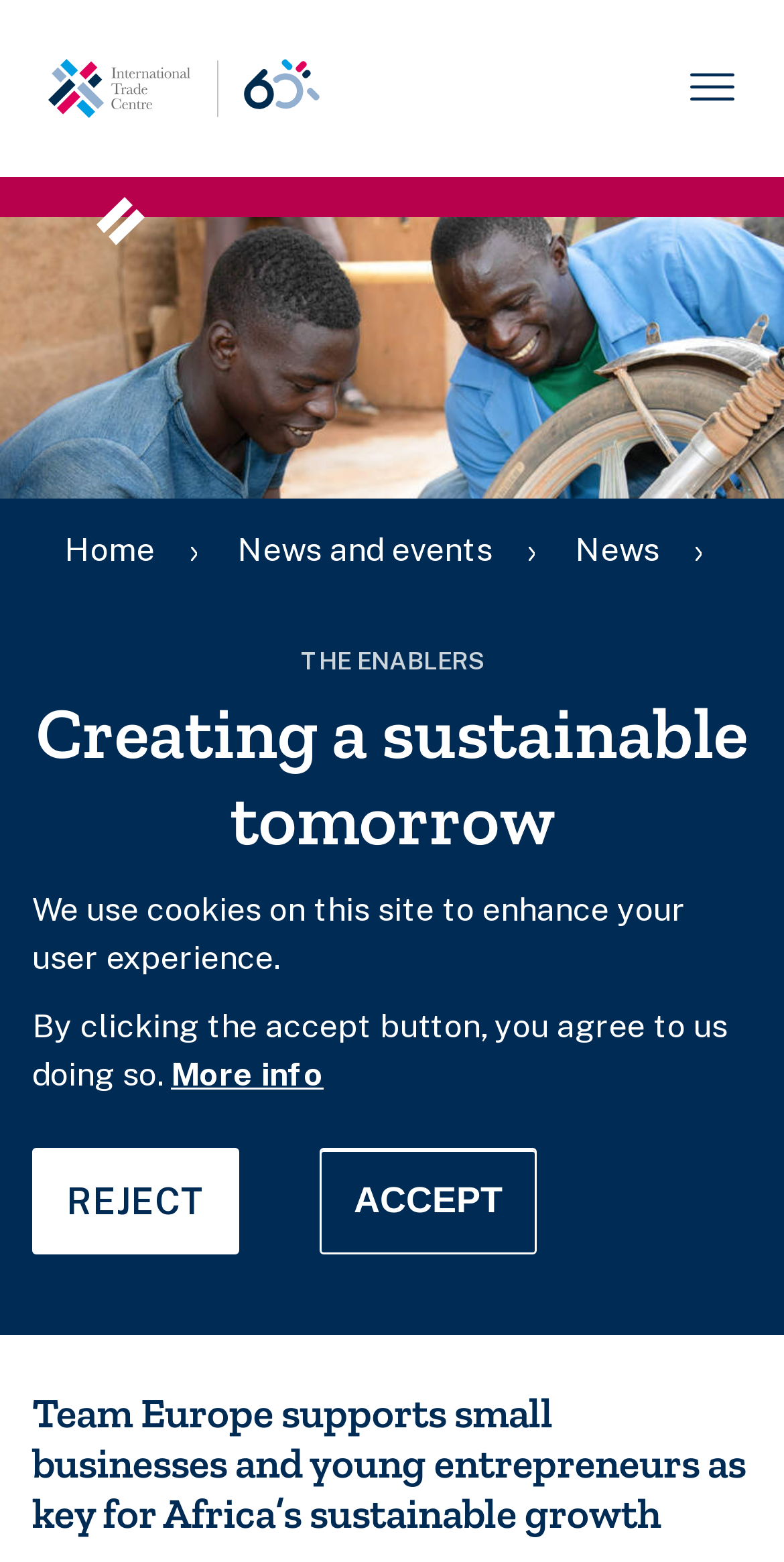What is the date of the article?
Look at the screenshot and respond with one word or a short phrase.

1 July 2021